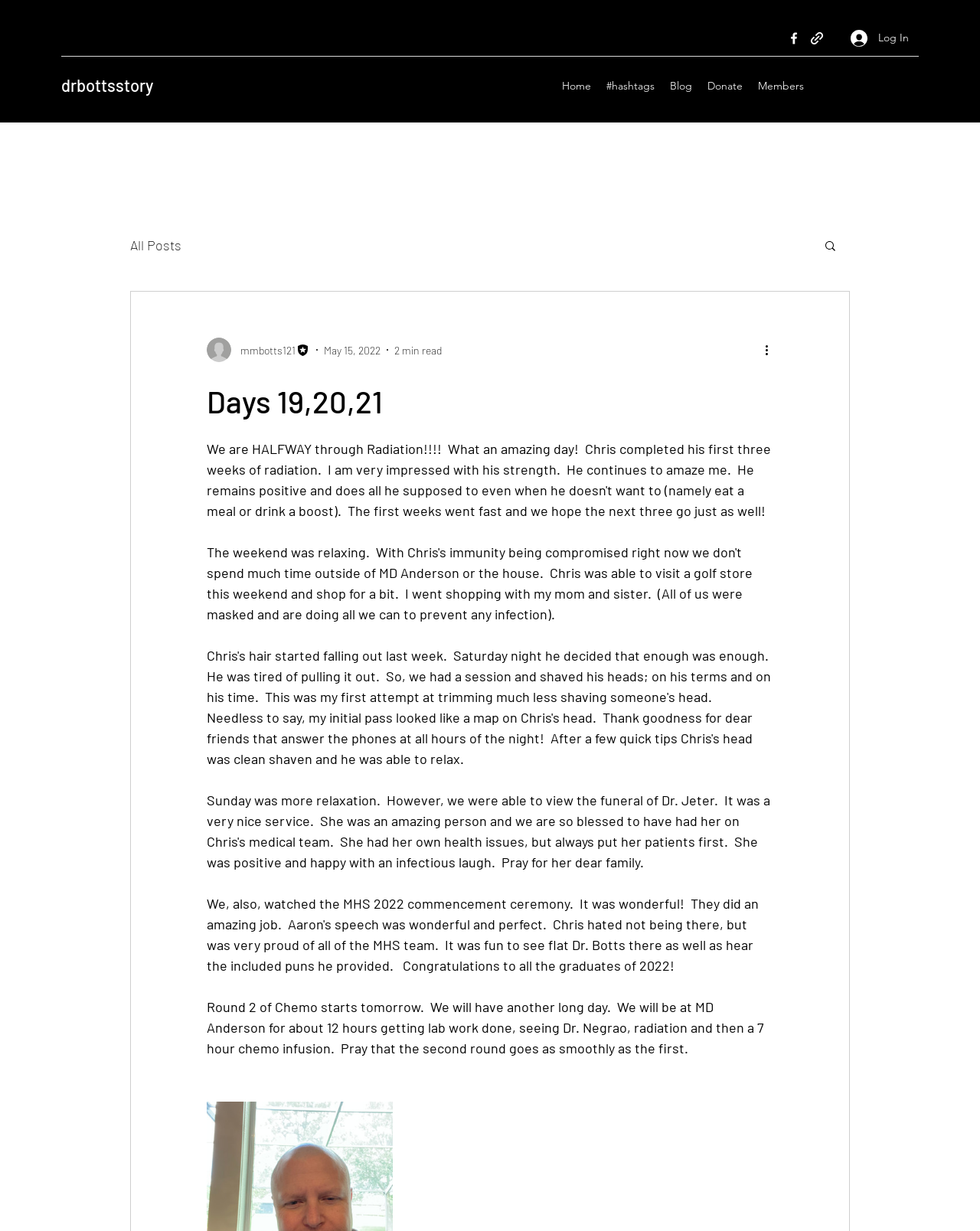Respond with a single word or phrase for the following question: 
What is the author's role?

Writer